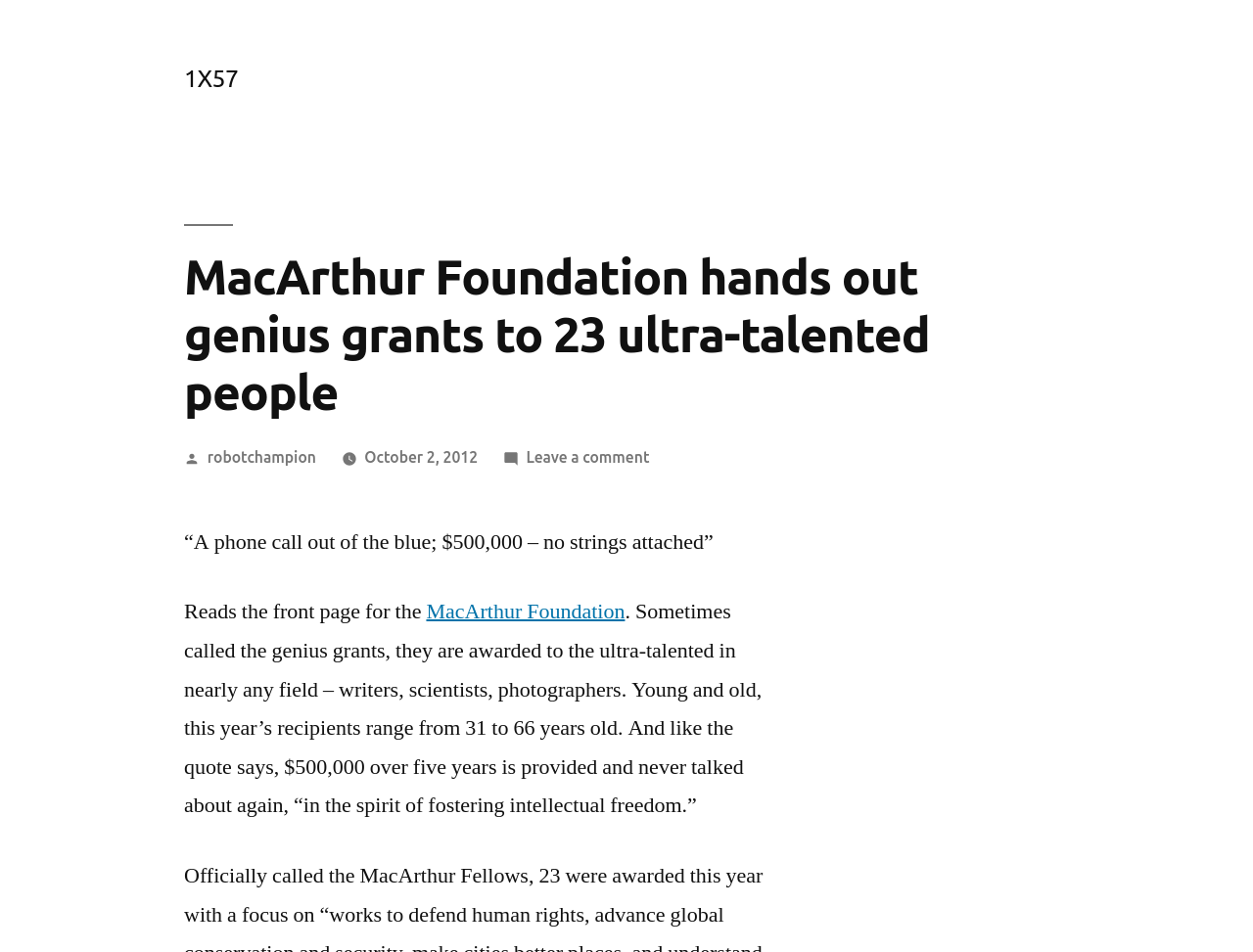Please give a concise answer to this question using a single word or phrase: 
How many years does the grant provide funding for?

five years